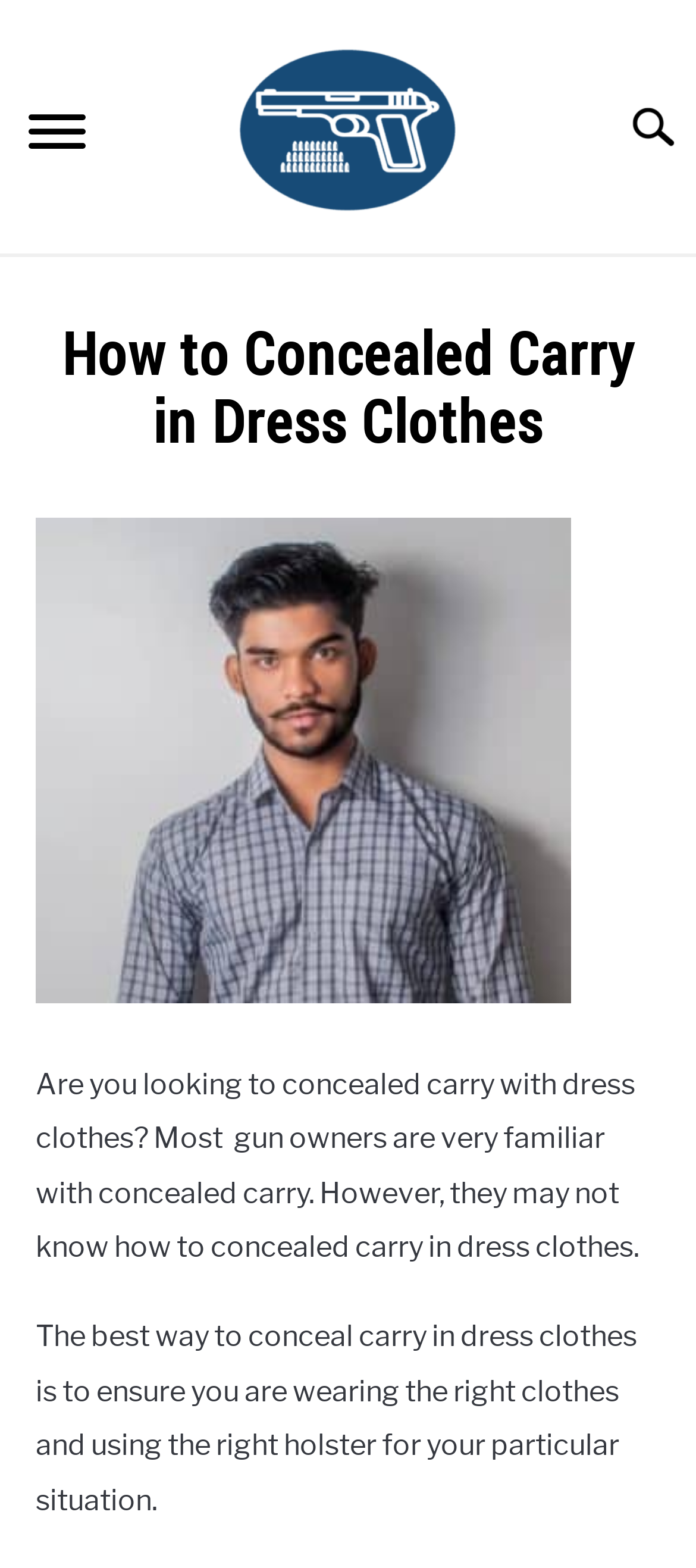Refer to the image and answer the question with as much detail as possible: What type of owners are familiar with concealed carry?

According to the static text on the webpage, it is mentioned that 'Most gun owners are very familiar with concealed carry', which implies that gun owners are the type of owners being referred to.